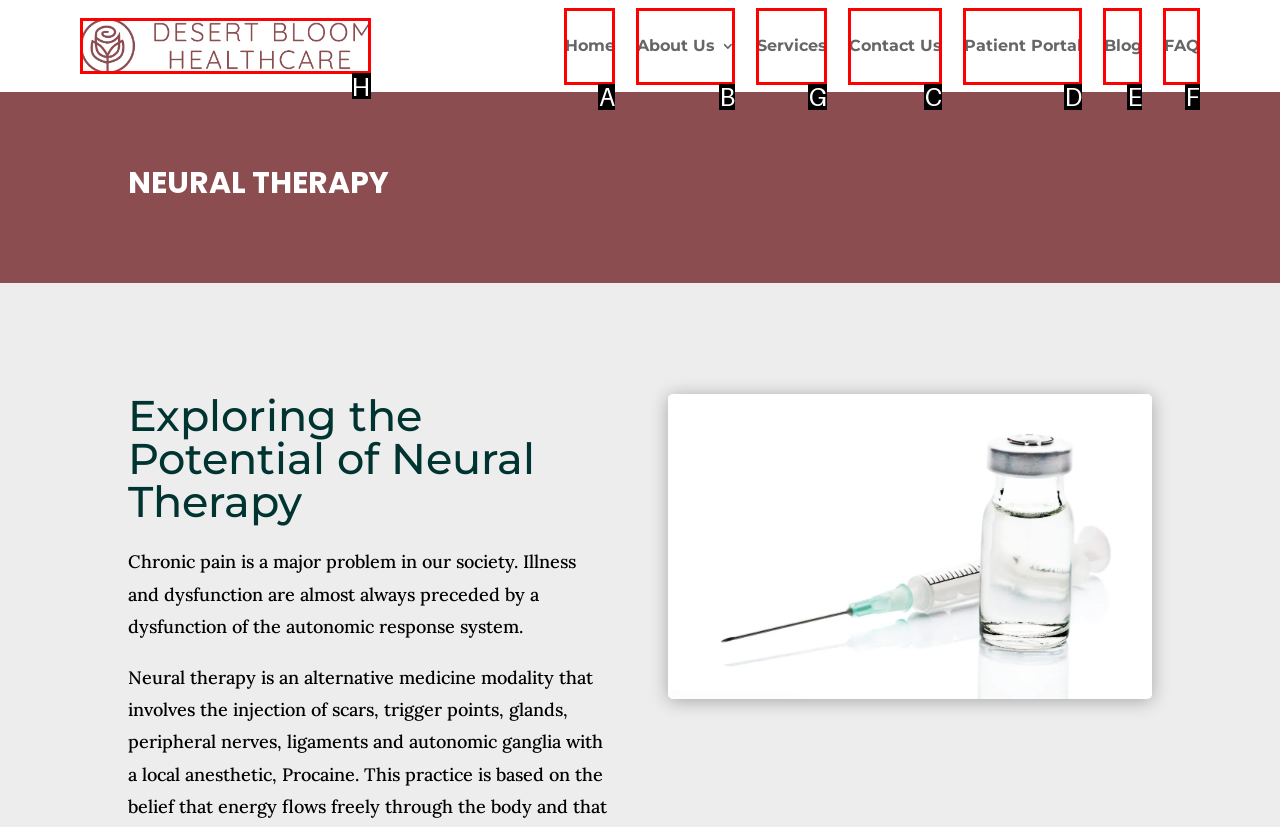Indicate the UI element to click to perform the task: Click BOOK AN APPOINTMENT. Reply with the letter corresponding to the chosen element.

None